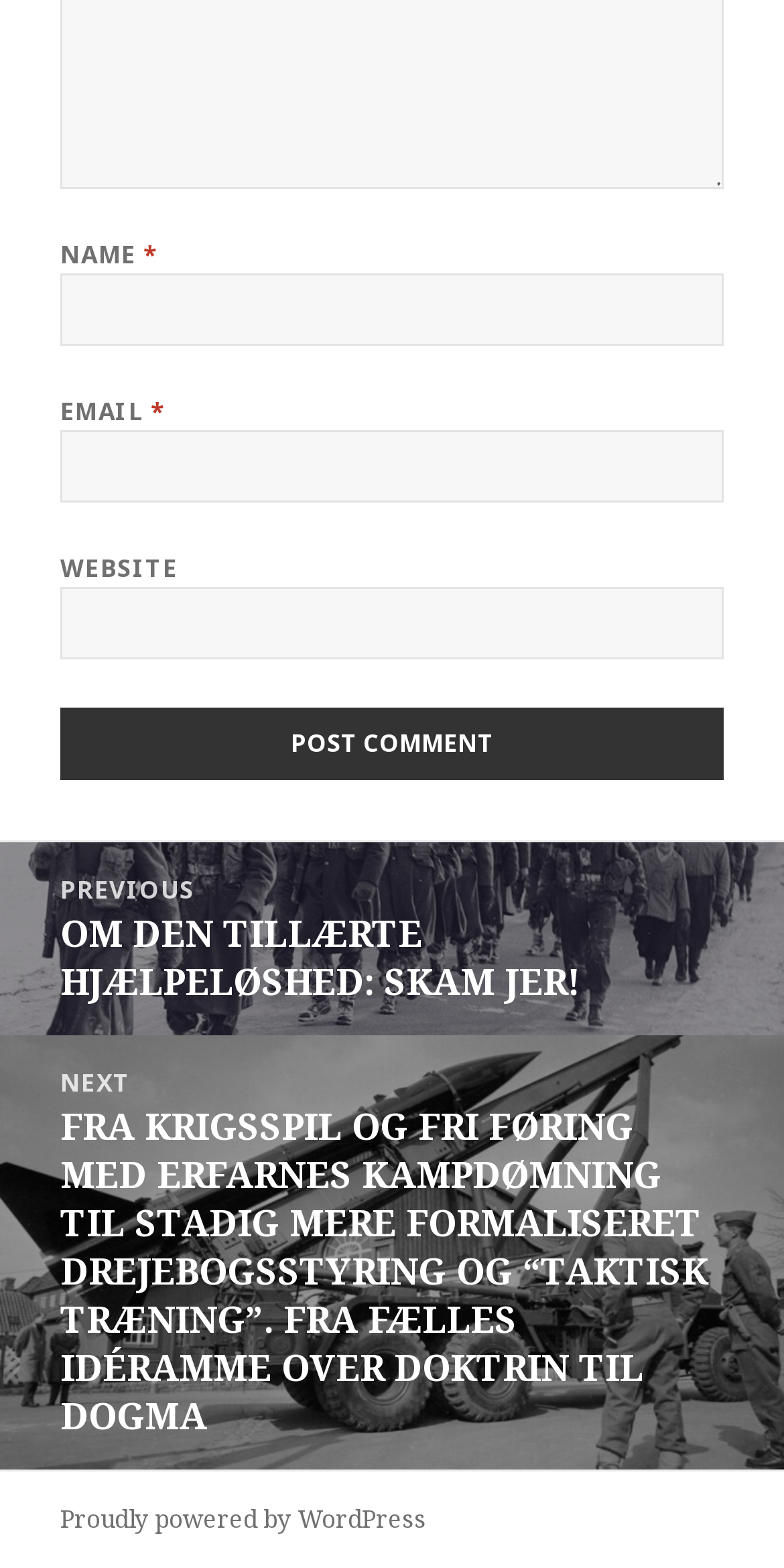Answer the question below using just one word or a short phrase: 
What is the purpose of the 'NAME' field?

To input name